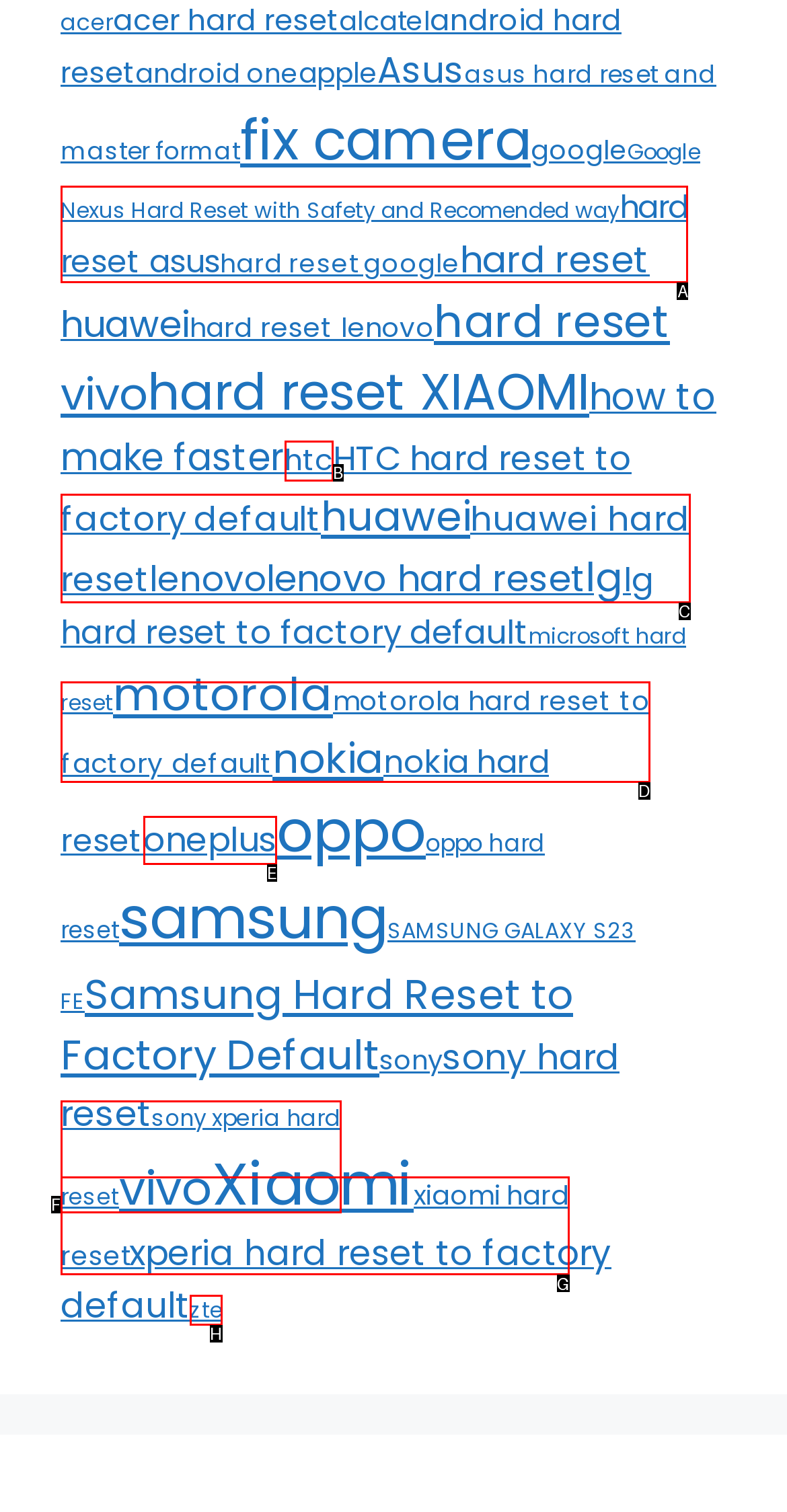Select the letter of the UI element that matches this task: Click on 'hard reset asus' link
Provide the answer as the letter of the correct choice.

A